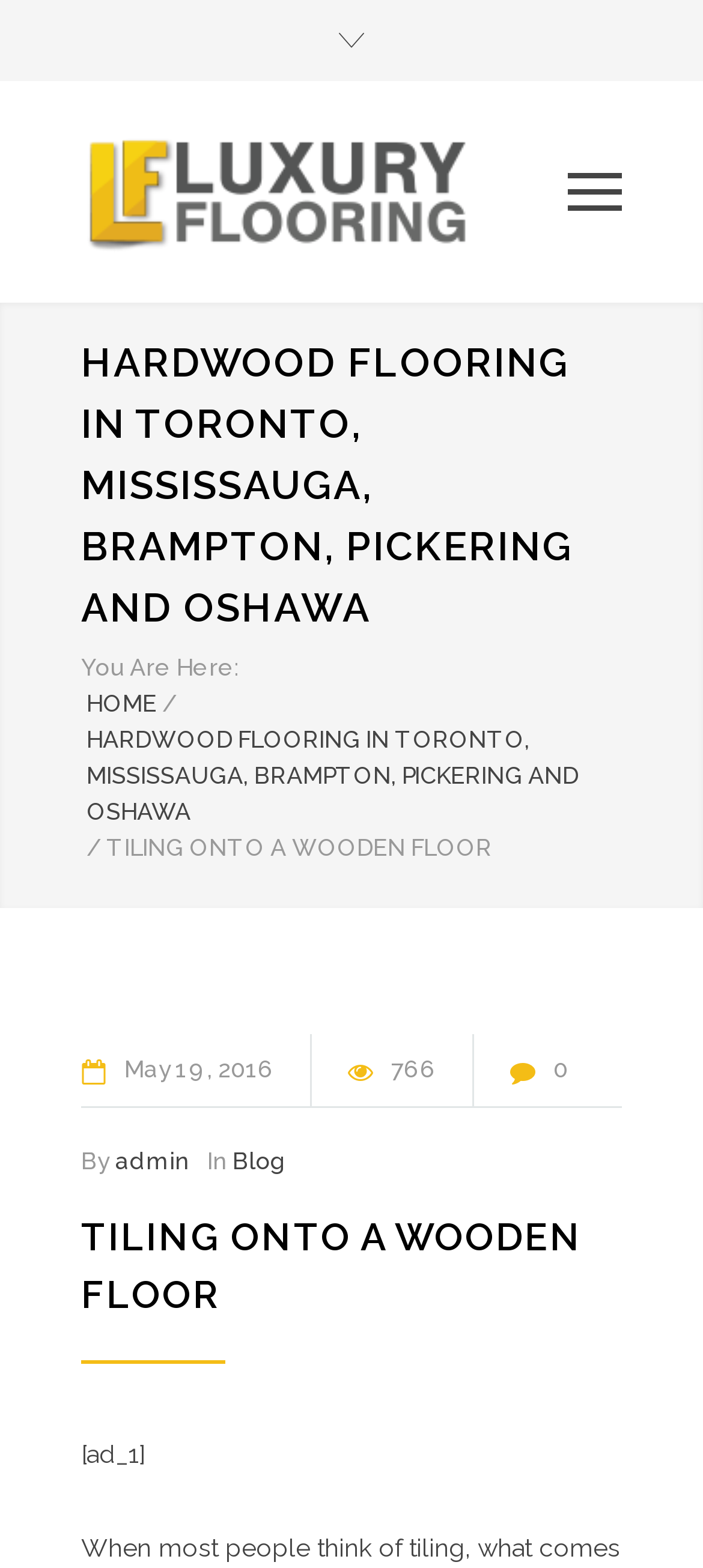Determine the title of the webpage and give its text content.

HARDWOOD FLOORING IN TORONTO, MISSISSAUGA, BRAMPTON, PICKERING AND OSHAWA